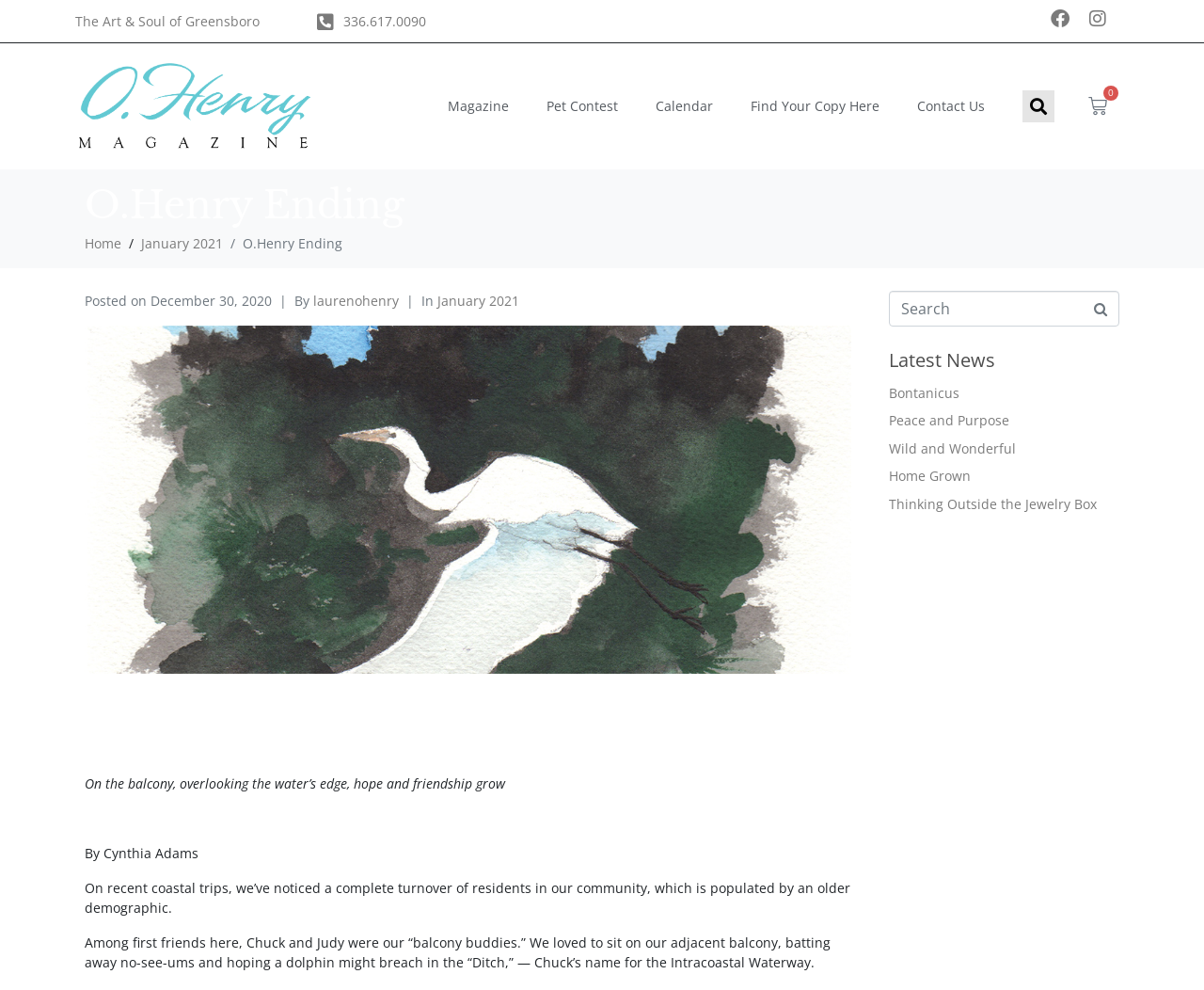What is the name of the magazine?
Using the image, provide a concise answer in one word or a short phrase.

O.Henry Magazine